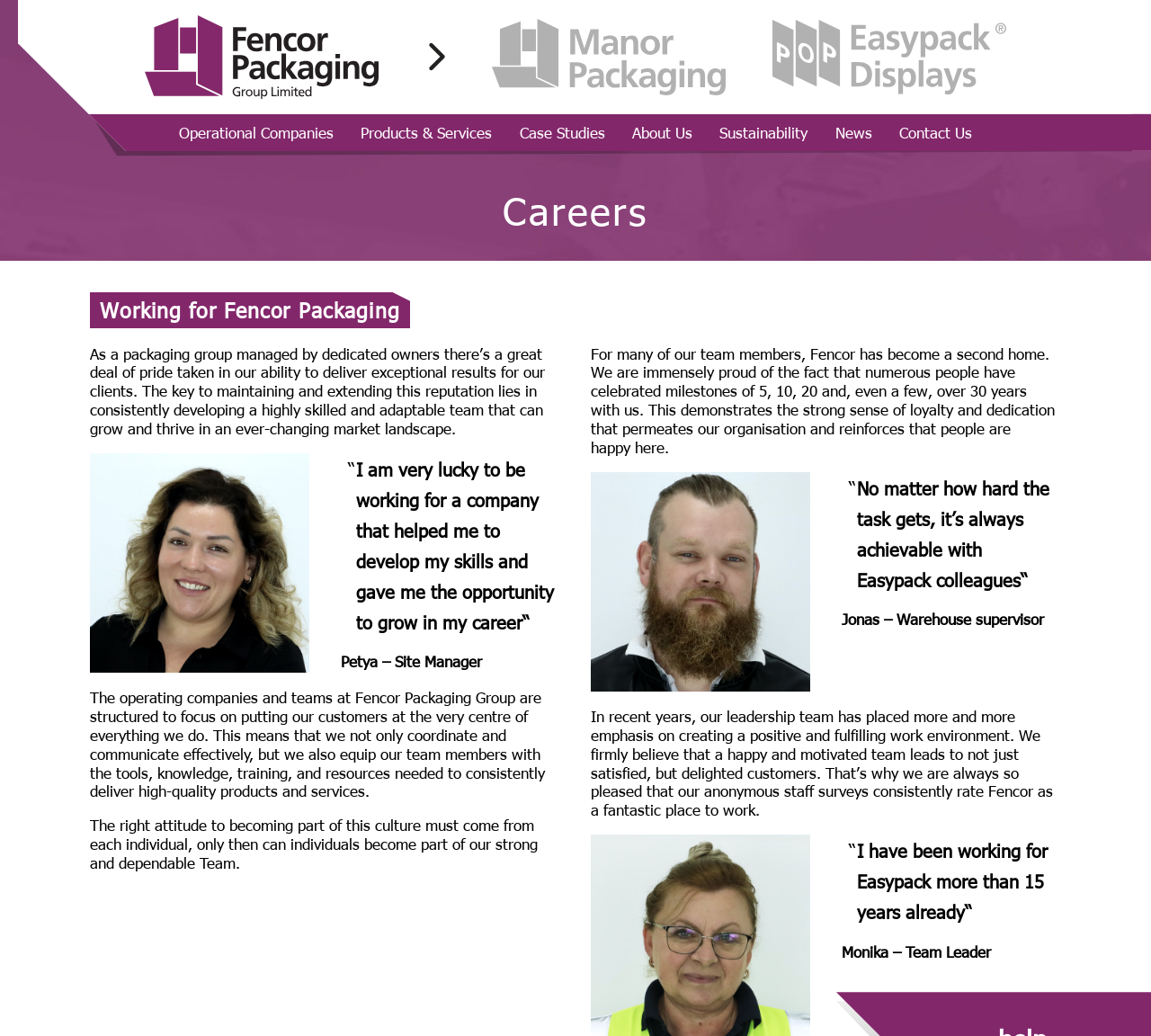Provide the bounding box coordinates of the HTML element described as: "Products & Services". The bounding box coordinates should be four float numbers between 0 and 1, i.e., [left, top, right, bottom].

[0.307, 0.115, 0.434, 0.141]